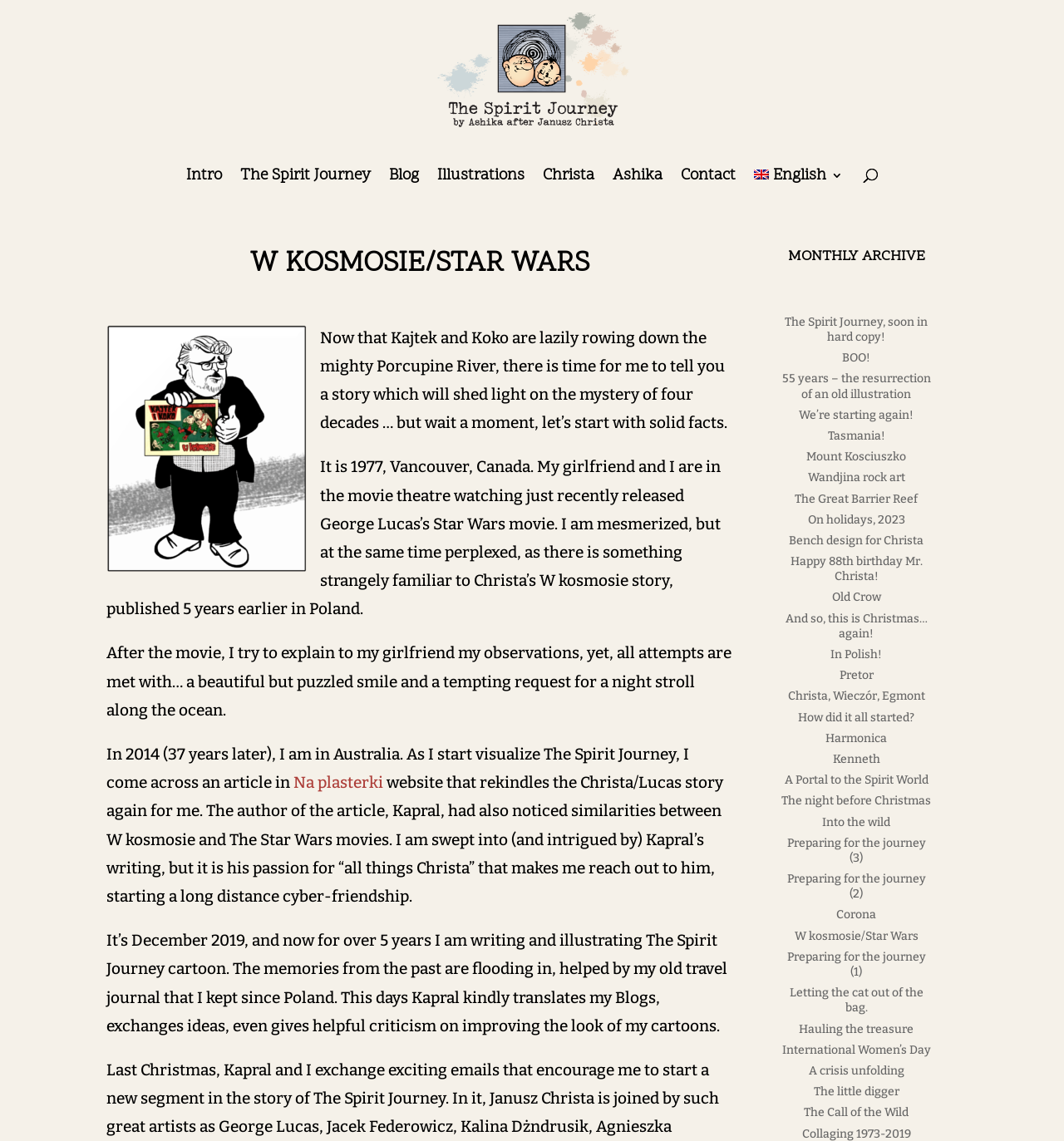Highlight the bounding box coordinates of the region I should click on to meet the following instruction: "Click on the 'Intro' link".

[0.175, 0.149, 0.208, 0.186]